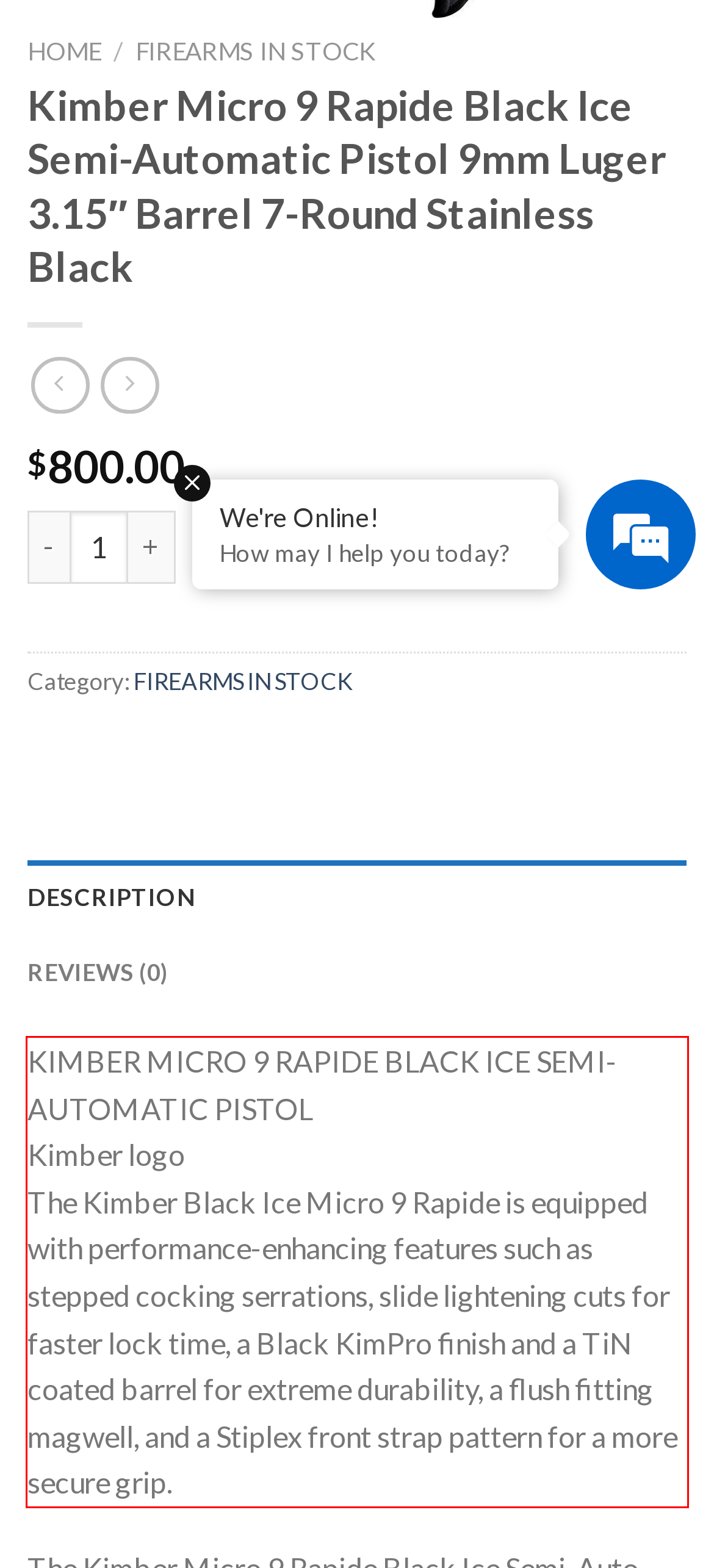Examine the screenshot of the webpage, locate the red bounding box, and generate the text contained within it.

KIMBER MICRO 9 RAPIDE BLACK ICE SEMI-AUTOMATIC PISTOL Kimber logo The Kimber Black Ice Micro 9 Rapide is equipped with performance-enhancing features such as stepped cocking serrations, slide lightening cuts for faster lock time, a Black KimPro finish and a TiN coated barrel for extreme durability, a flush fitting magwell, and a Stiplex front strap pattern for a more secure grip.